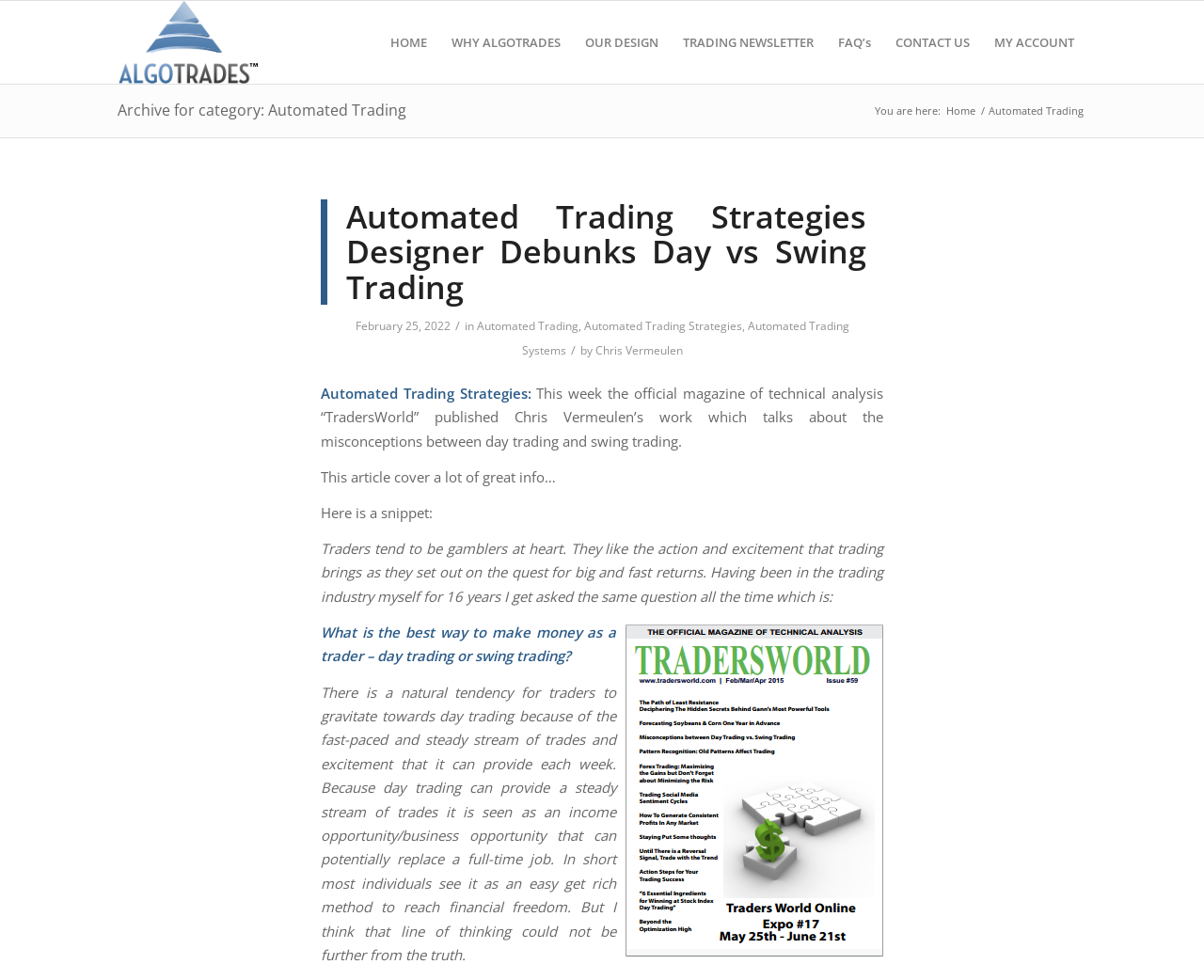Locate the bounding box for the described UI element: "Archive for category: Automated Trading". Ensure the coordinates are four float numbers between 0 and 1, formatted as [left, top, right, bottom].

[0.098, 0.102, 0.338, 0.123]